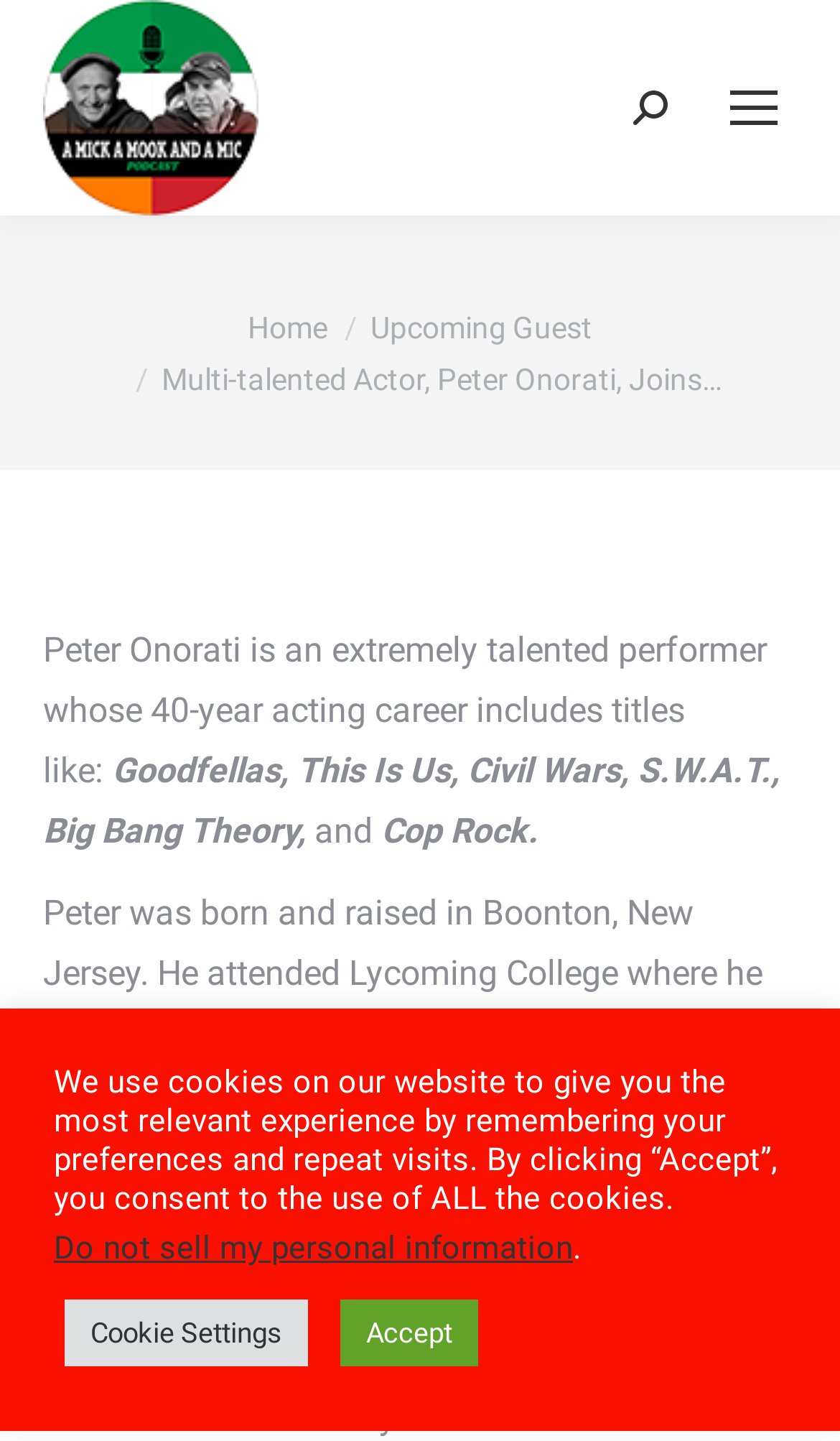Please specify the bounding box coordinates of the element that should be clicked to execute the given instruction: 'View upcoming guests'. Ensure the coordinates are four float numbers between 0 and 1, expressed as [left, top, right, bottom].

[0.441, 0.215, 0.705, 0.239]